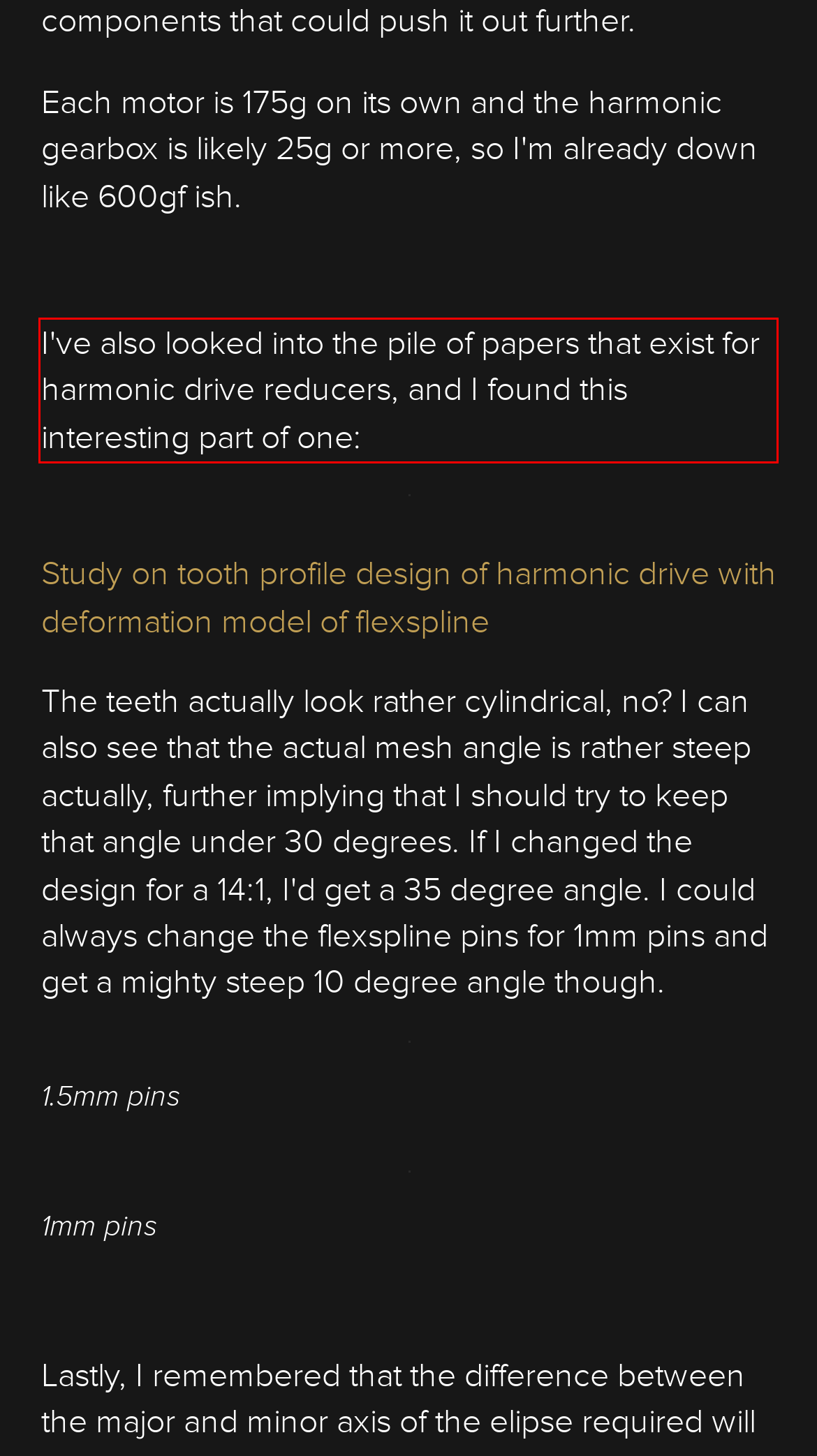Given a screenshot of a webpage, identify the red bounding box and perform OCR to recognize the text within that box.

I've also looked into the pile of papers that exist for harmonic drive reducers, and I found this interesting part of one: